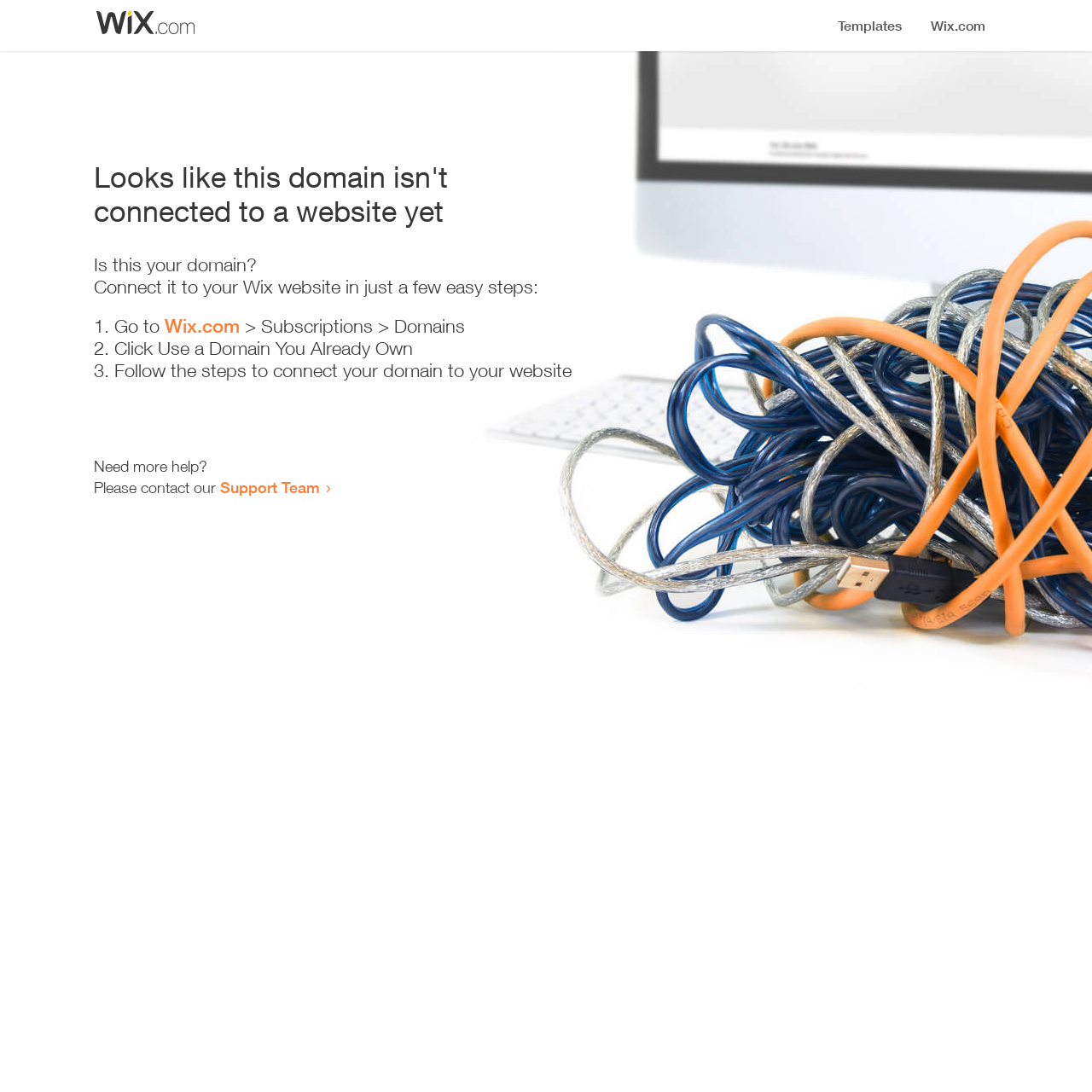What is the purpose of the webpage?
Please give a detailed and elaborate answer to the question based on the image.

The webpage provides a step-by-step guide on how to connect a domain to a Wix website, indicating that its purpose is to assist users in connecting their domains.